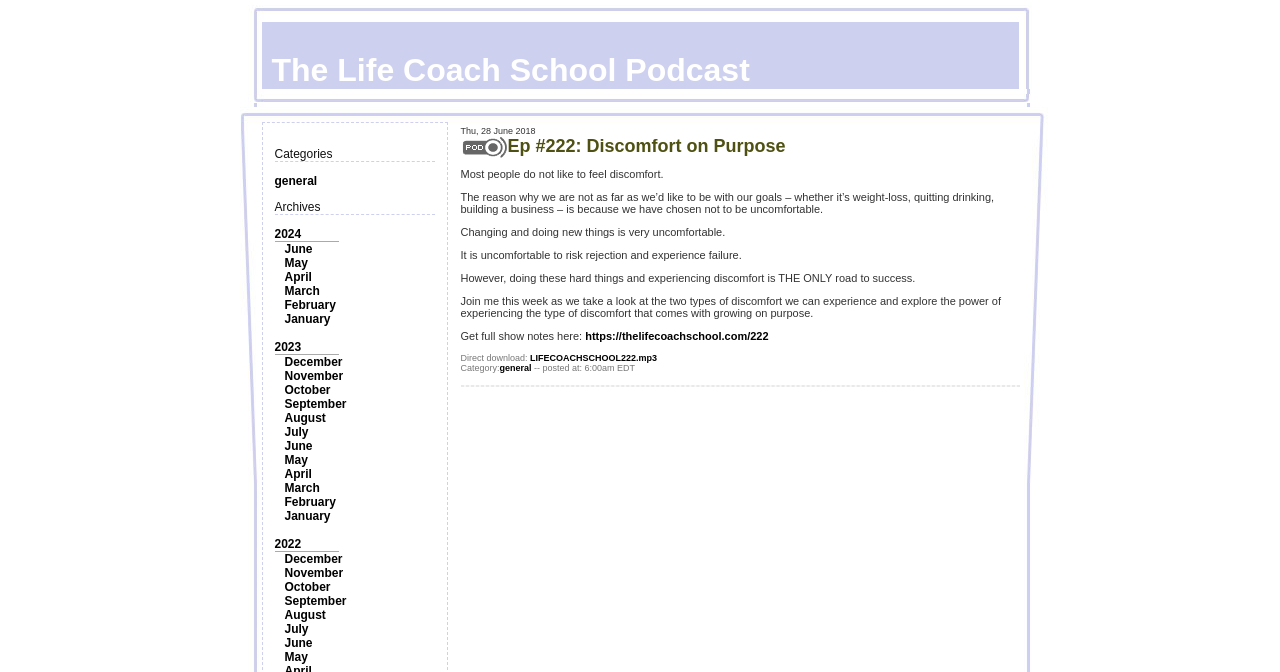Find the bounding box coordinates for the element that must be clicked to complete the instruction: "Visit the 'https://thelifecoachschool.com/222' webpage". The coordinates should be four float numbers between 0 and 1, indicated as [left, top, right, bottom].

[0.457, 0.491, 0.6, 0.509]